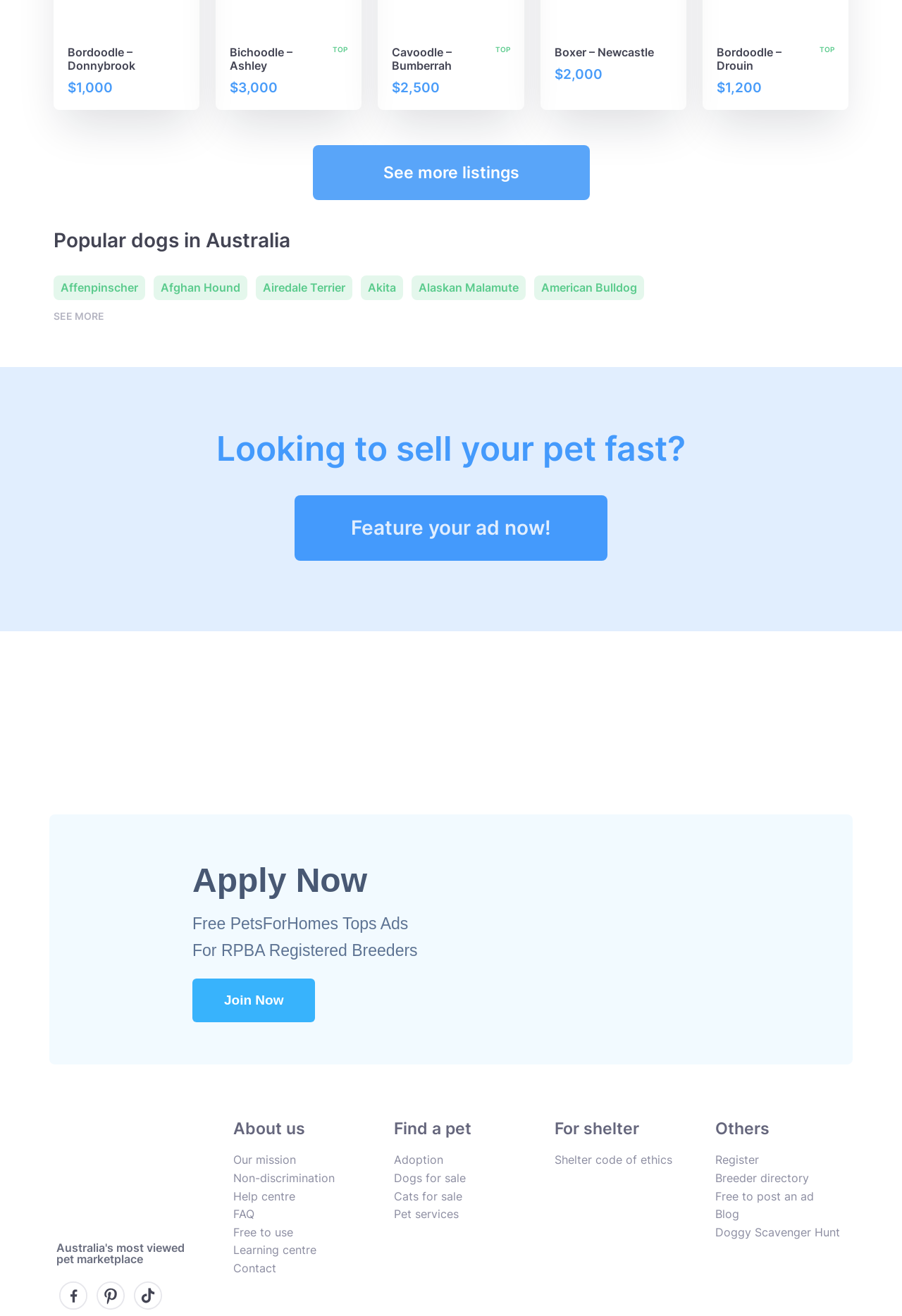What is the first dog breed listed on this webpage?
Look at the screenshot and give a one-word or phrase answer.

Affenpinscher